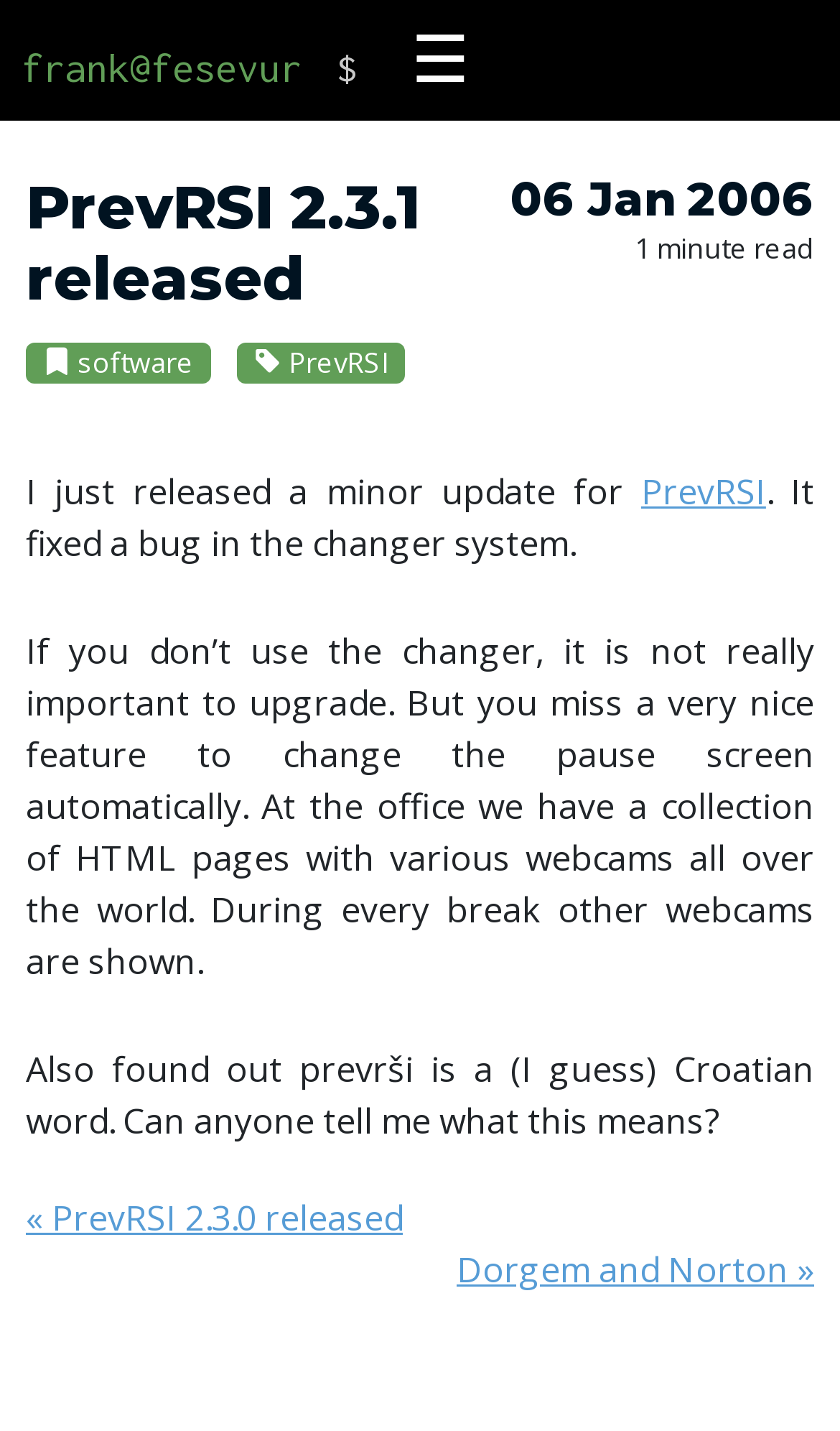Explain the webpage in detail.

The webpage appears to be a blog post or article about the release of PrevRSI 2.3.1. At the top left, there is a link to the author's email address, "frank@fesevur". Next to it, there is a dollar sign symbol. A button with a hamburger menu icon is located to the right of the dollar sign. 

Below these elements, there is a heading that displays the date "06 Jan 2006". To the right of the date, there is a text indicating that the article is a "1 minute read". 

The main heading of the article, "PrevRSI 2.3.1 released", is located below the date. Underneath the main heading, there are two generic elements, one indicating the category as "software" and the other indicating the tag as "PrevRSI". 

The article's content starts with a paragraph of text that describes the update, mentioning that it fixed a bug in the changer system. The text also includes a link to "PrevRSI". The following paragraph explains the benefits of upgrading, including a feature to change the pause screen automatically. 

Another paragraph discusses the discovery that "prevrši" is a Croatian word and asks if anyone knows its meaning. At the bottom of the page, there are two links, one to a previous article "PrevRSI 2.3.0 released" and another to "Dorgem and Norton".